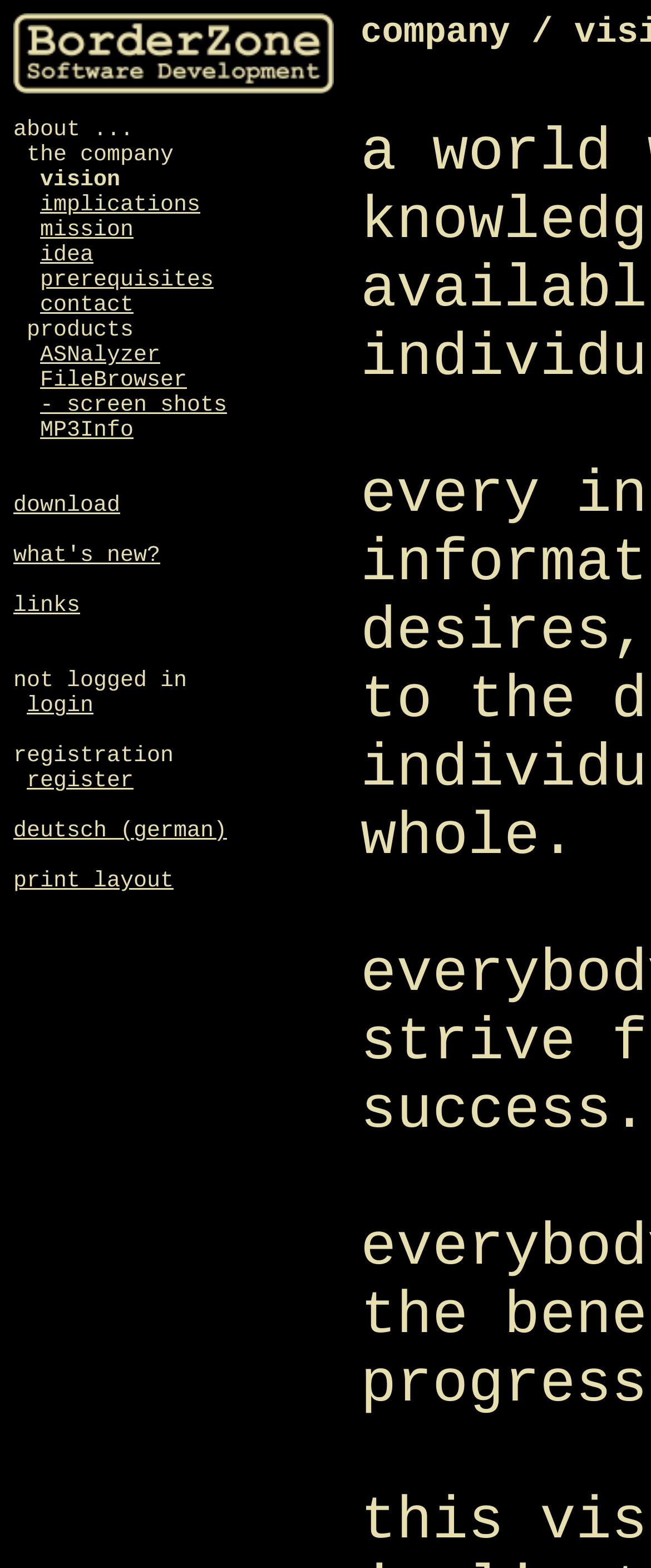Provide a short answer using a single word or phrase for the following question: 
What language option is available on the website?

German